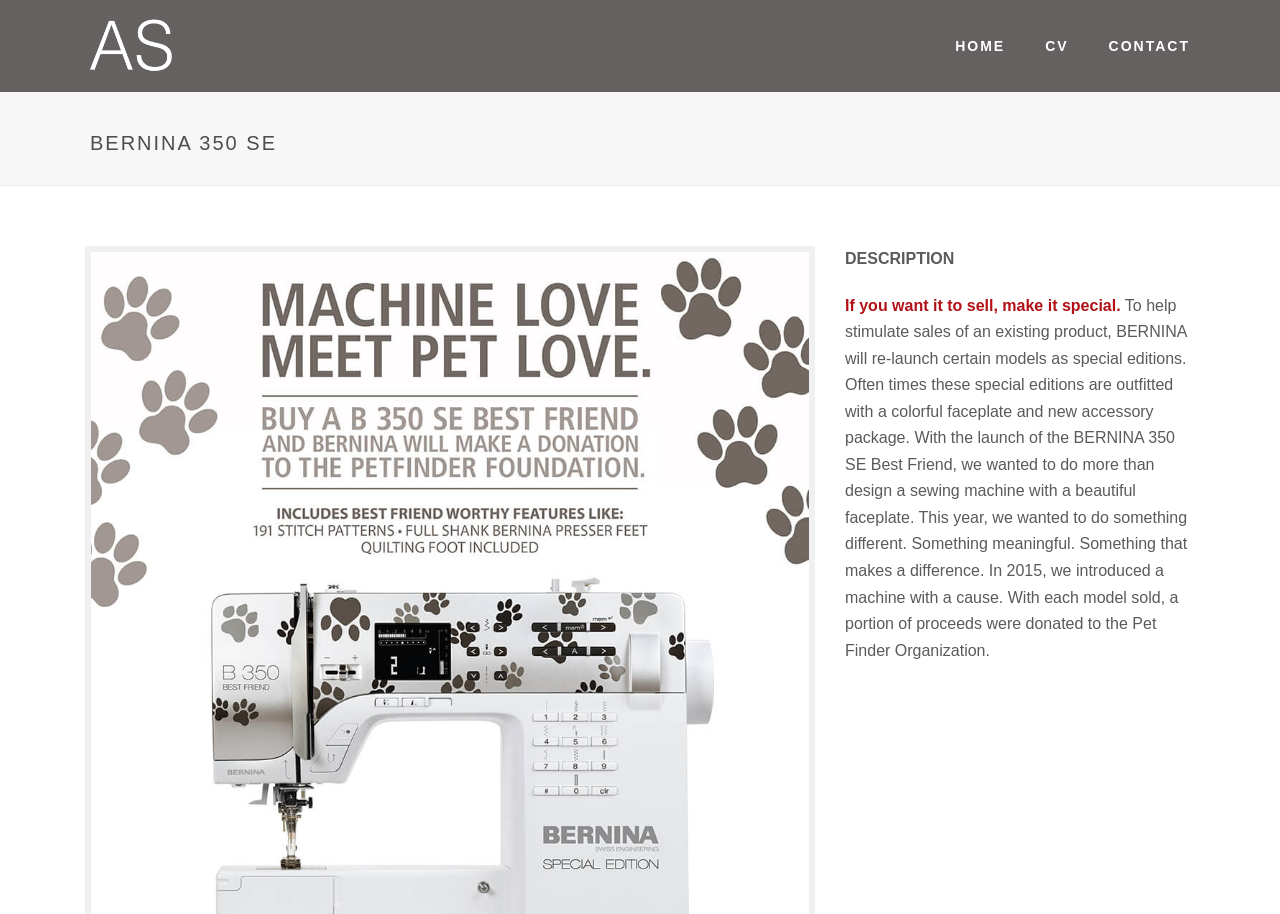Using the information in the image, give a detailed answer to the following question: What organization did BERNINA donate to?

I found the answer by reading the StaticText element 'With each model sold, a portion of proceeds were donated to the Pet Finder Organization.' which mentions the organization that BERNINA donated to.